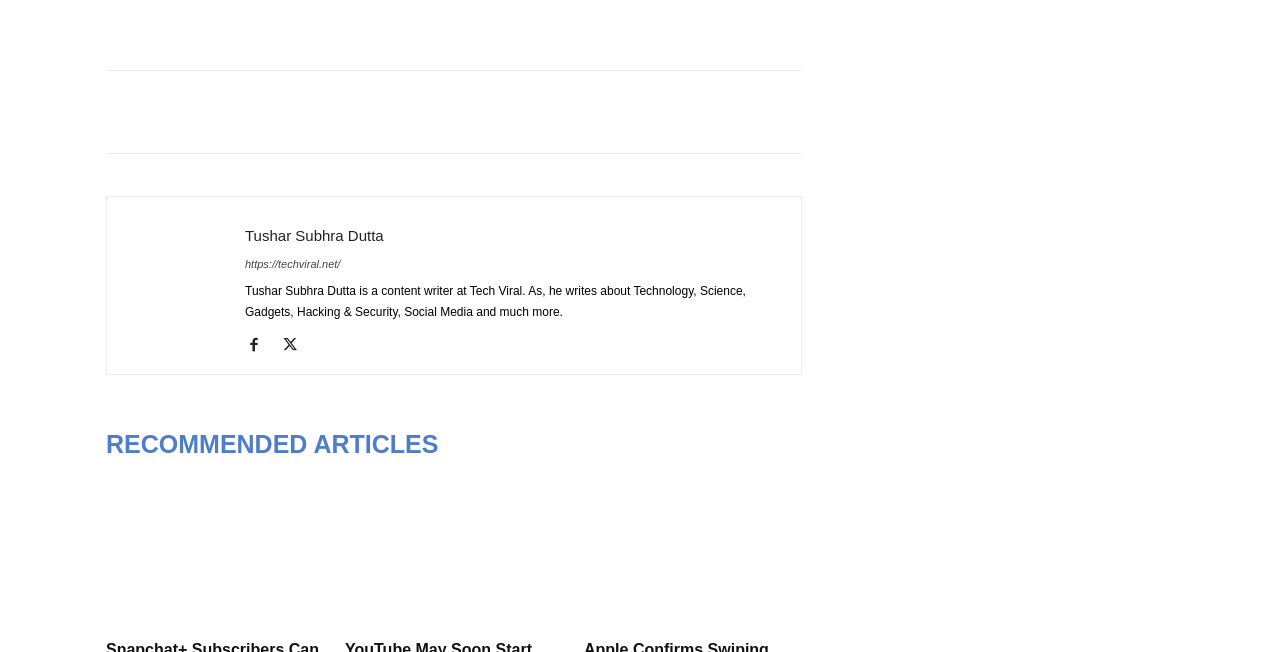Please provide a brief answer to the question using only one word or phrase: 
How many recommended articles are shown?

3